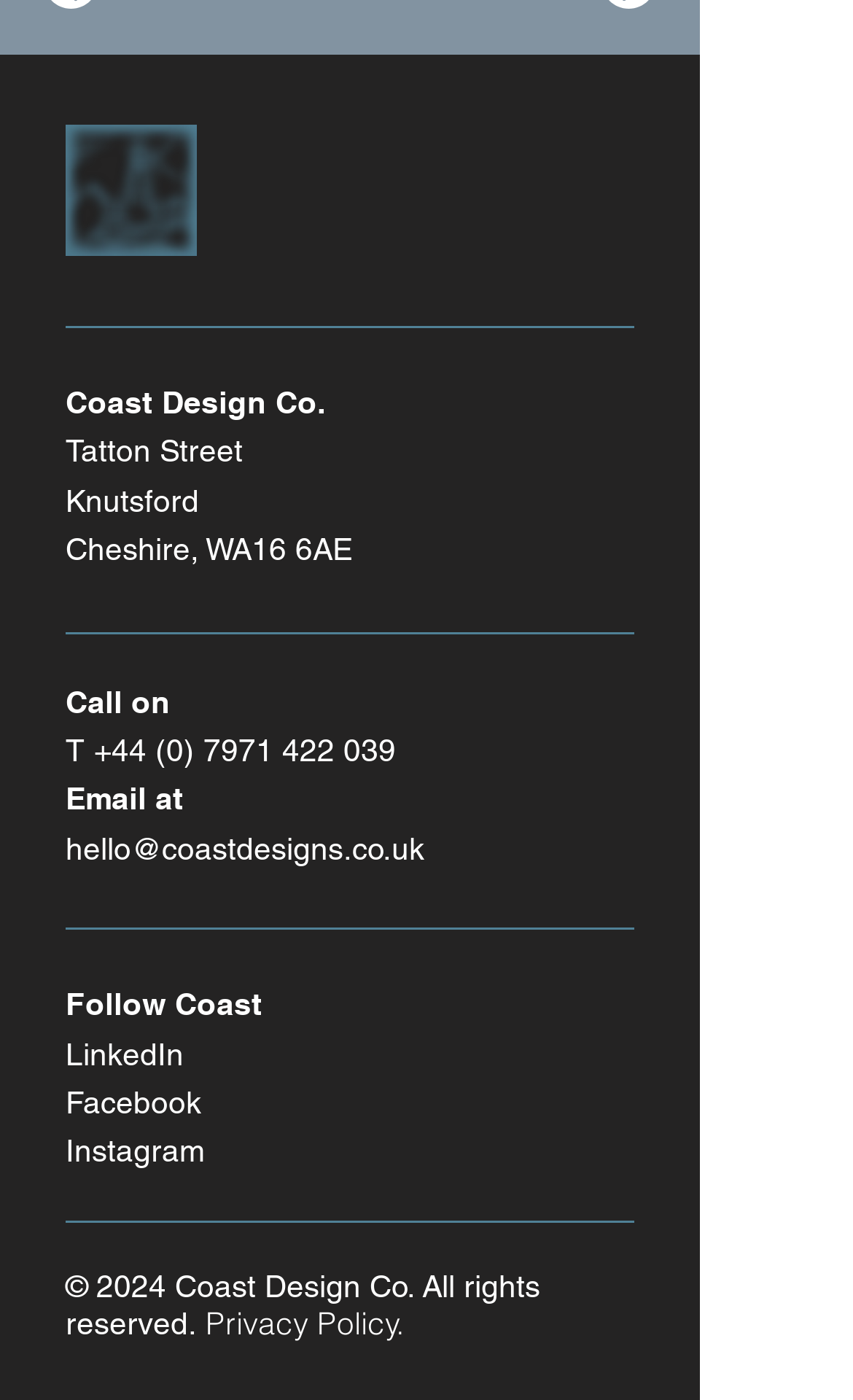Based on the element description +44 (0) 7971 422 039, identify the bounding box of the UI element in the given webpage screenshot. The coordinates should be in the format (top-left x, top-left y, bottom-right x, bottom-right y) and must be between 0 and 1.

[0.11, 0.523, 0.464, 0.548]